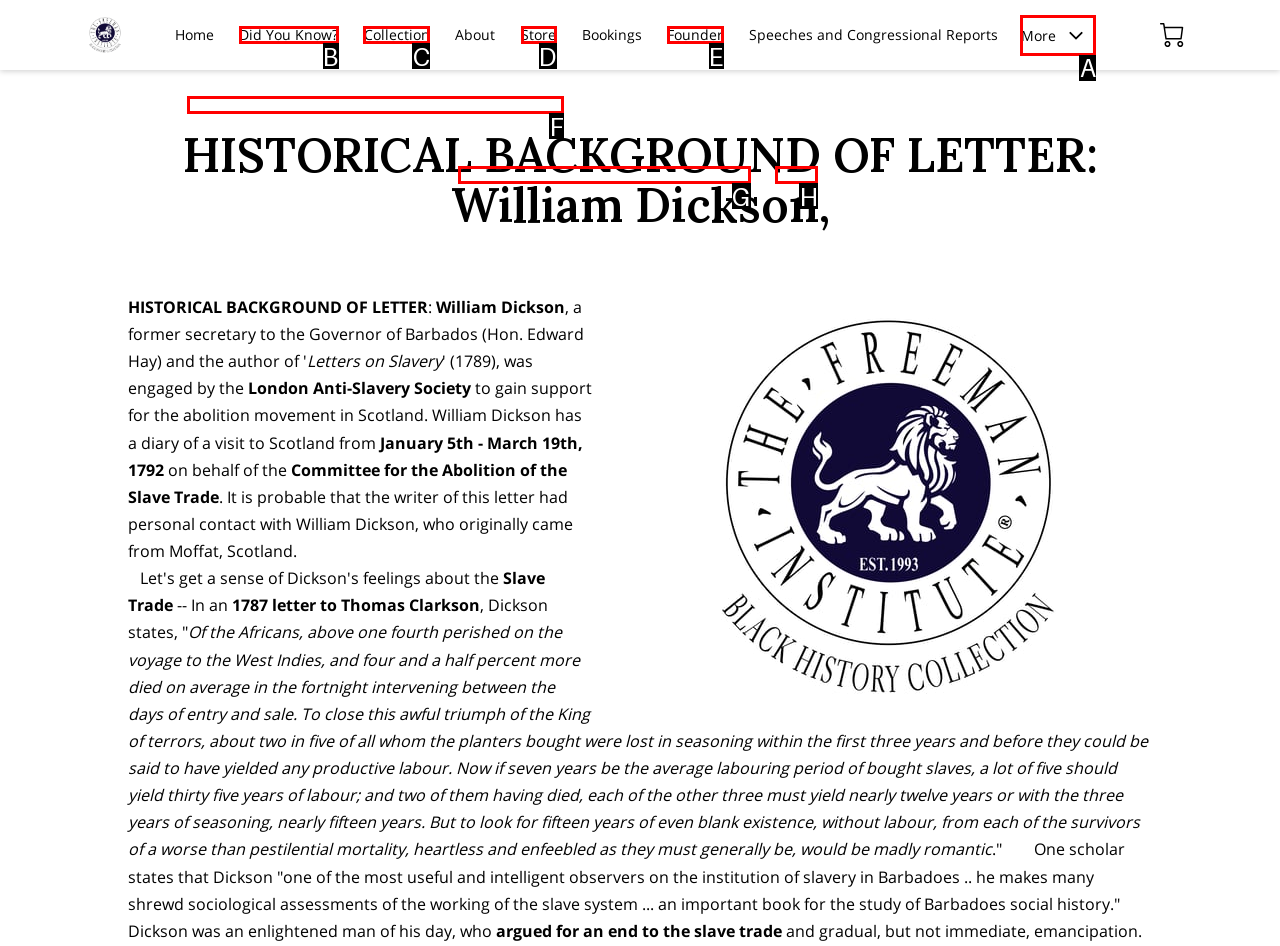From the given choices, indicate the option that best matches: Did You Know?
State the letter of the chosen option directly.

B